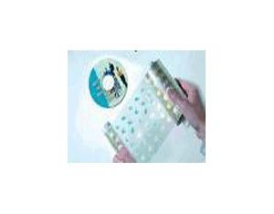What is the purpose of the setup?
Based on the image, answer the question with as much detail as possible.

The setup of the DVD case and the DVD suggests that it may be related to a product demonstration or instructional video, potentially pertaining to interactive or multi-use features showcased on the buttons of the transparent sheet.